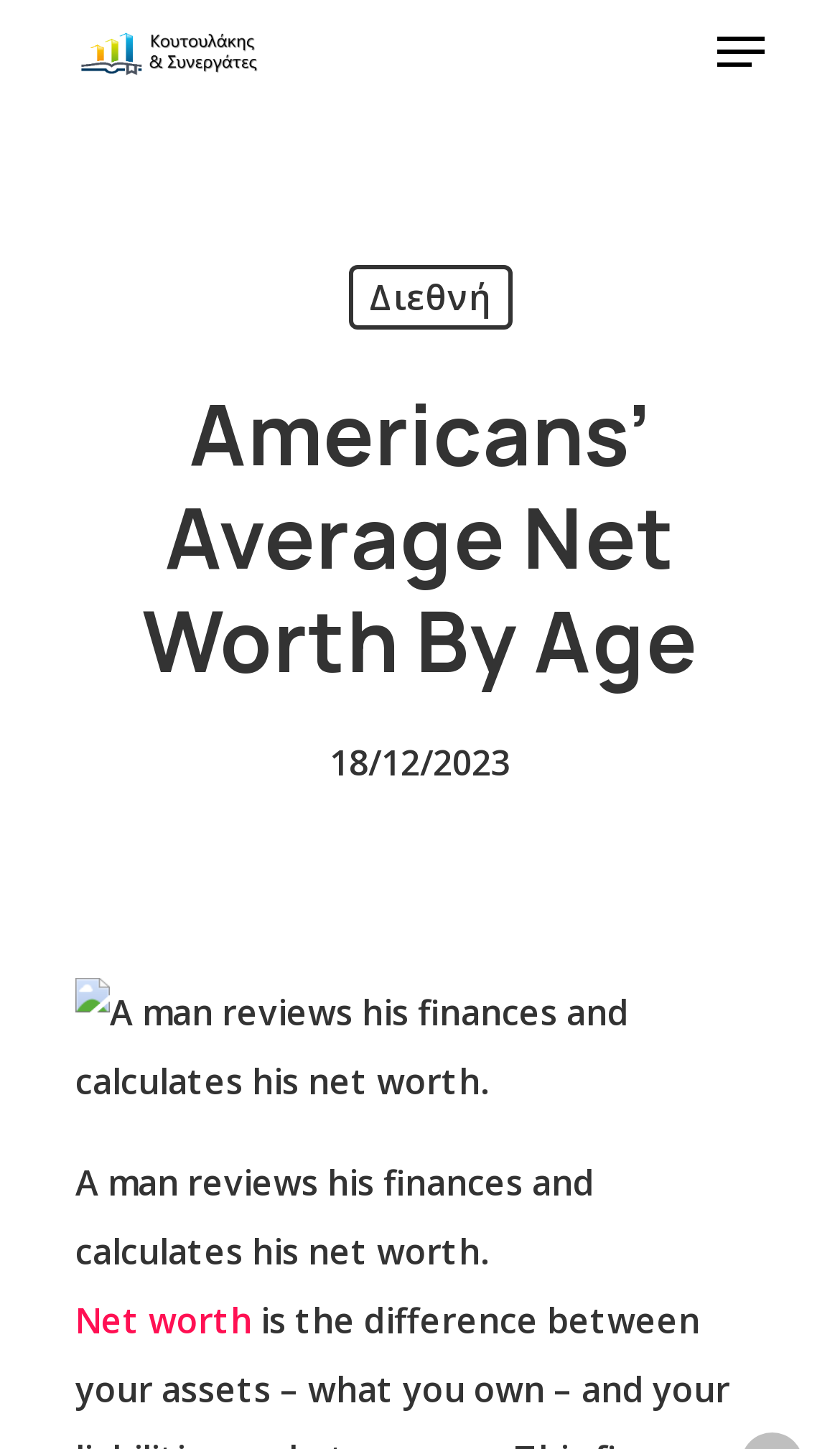Please find the bounding box coordinates in the format (top-left x, top-left y, bottom-right x, bottom-right y) for the given element description. Ensure the coordinates are floating point numbers between 0 and 1. Description: aria-label="Navigation Menu"

[0.854, 0.021, 0.91, 0.051]